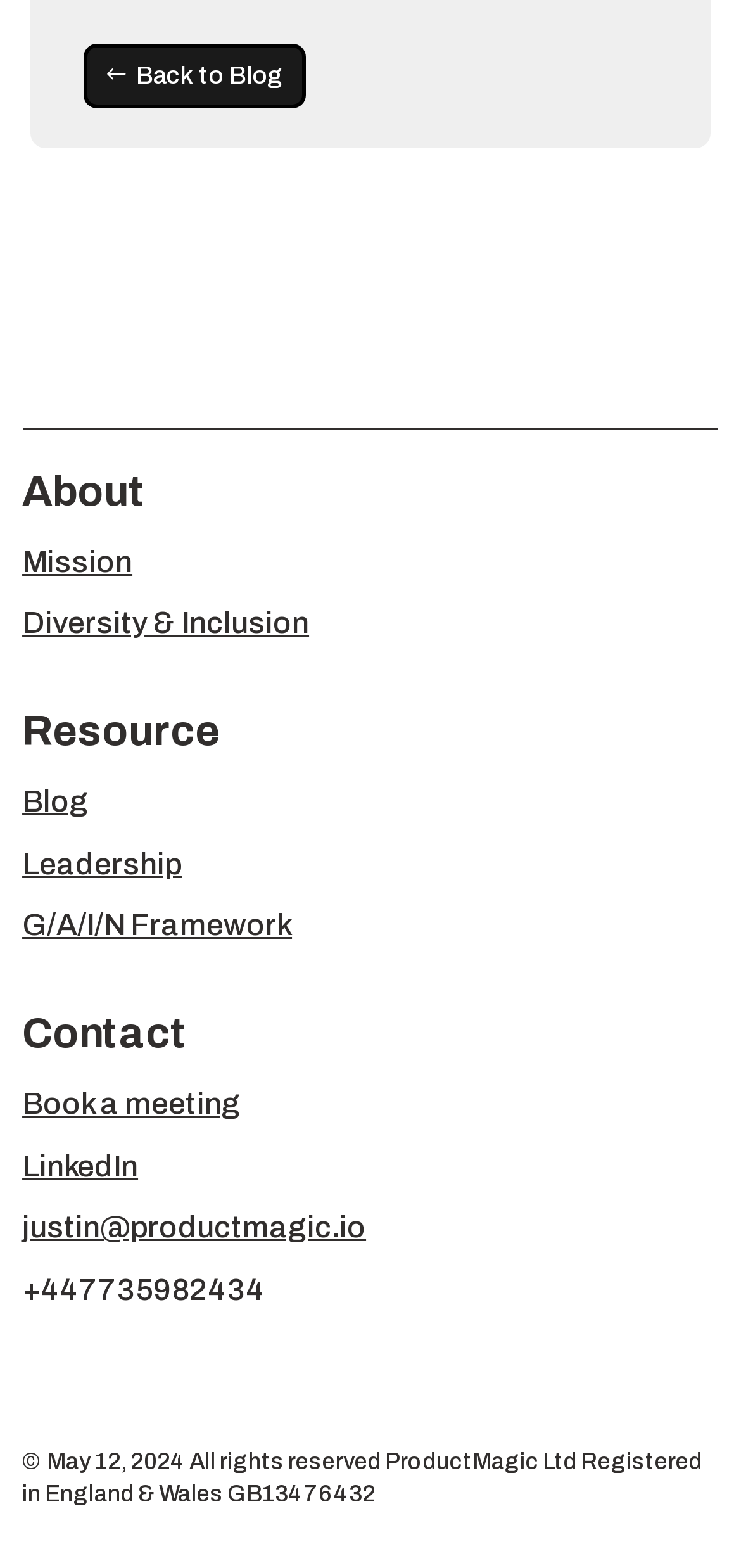What is the name of the framework mentioned on the webpage?
Can you provide a detailed and comprehensive answer to the question?

The framework name can be found in the 'Resource' section, where it is listed as a link titled 'G/A/I/N Framework'.